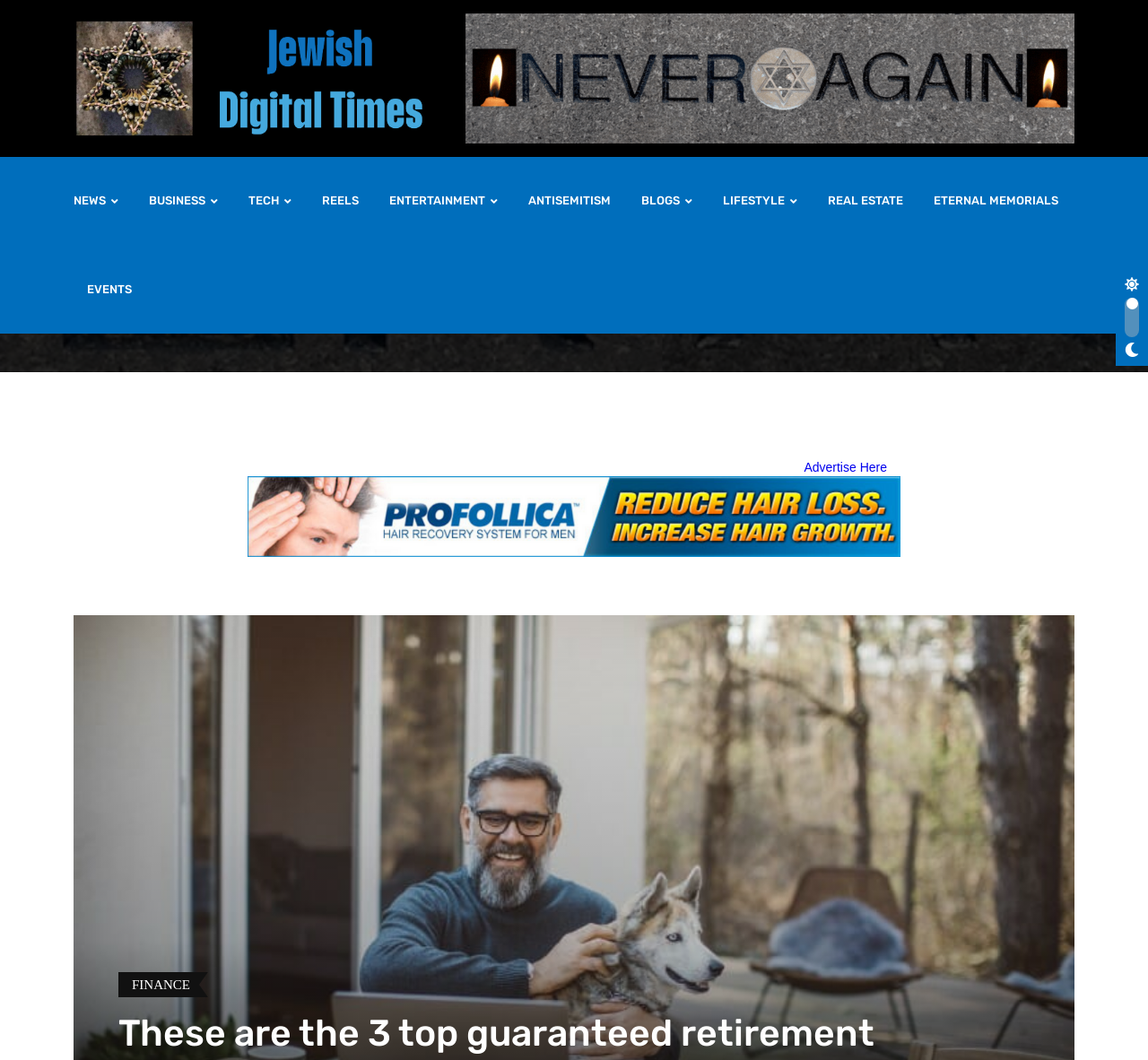What is the title of the main article? Analyze the screenshot and reply with just one word or a short phrase.

These Are The 3 Top Guaranteed Retirement Incomes